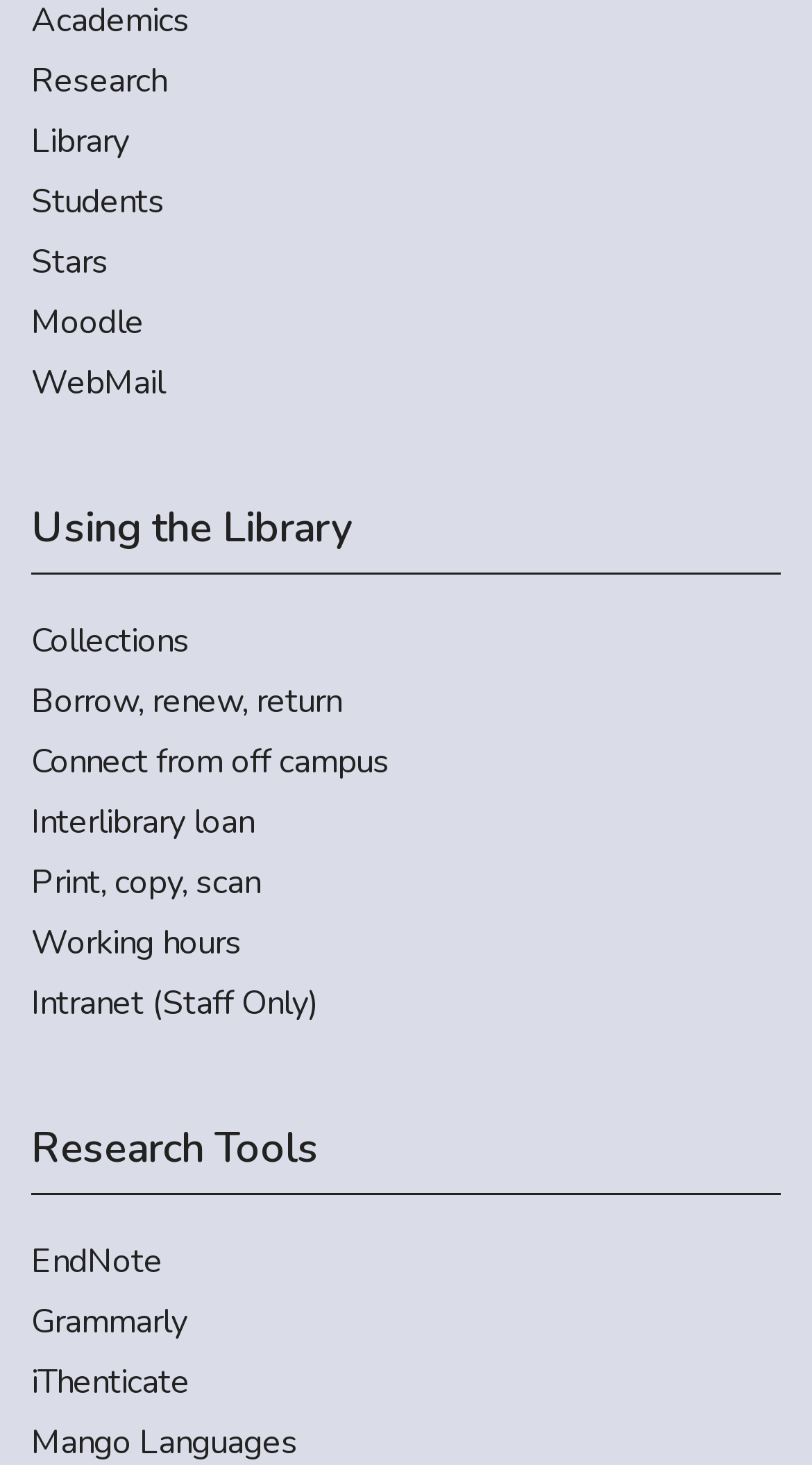How many research tools are listed on the page? Observe the screenshot and provide a one-word or short phrase answer.

3